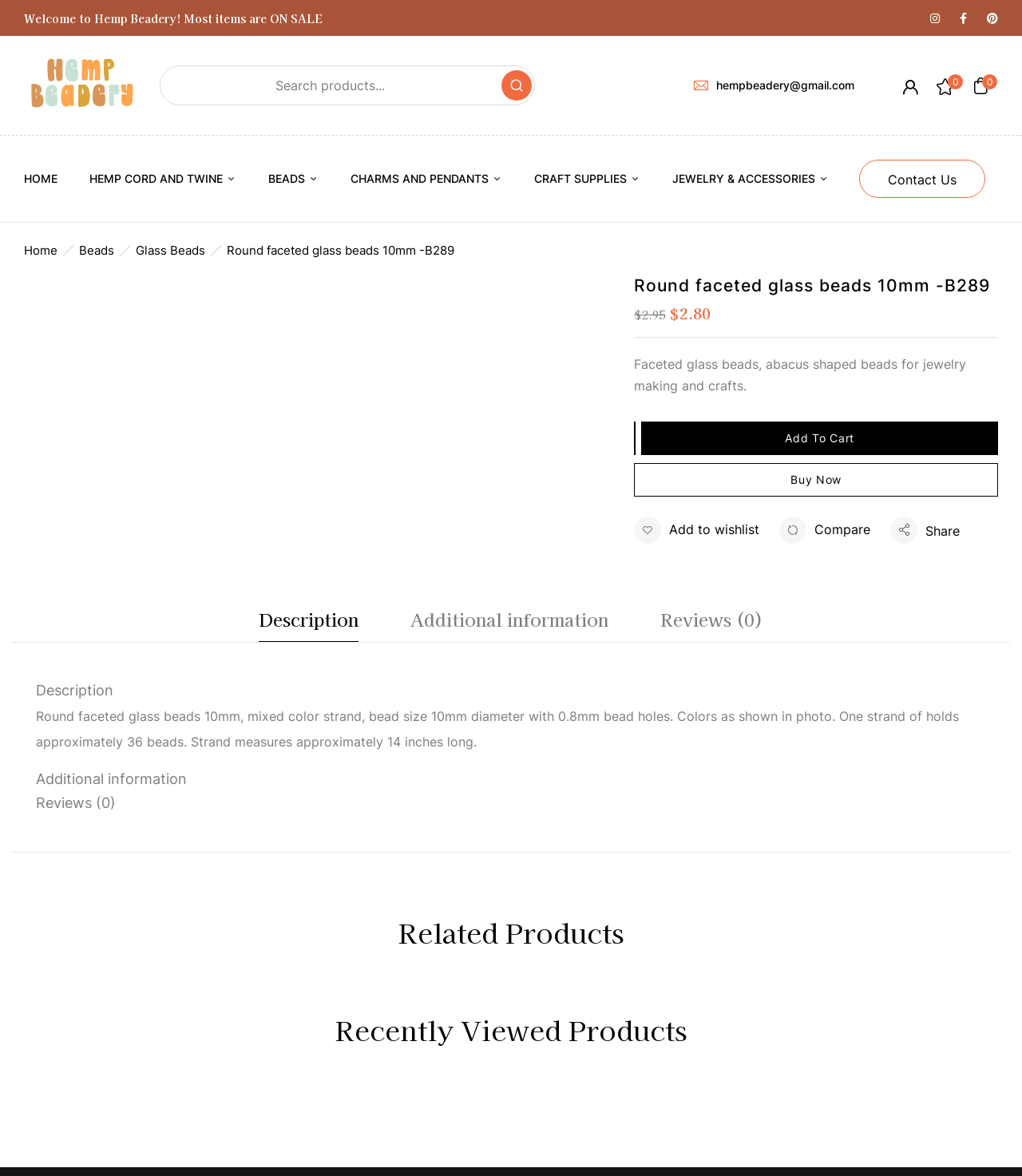Find the bounding box coordinates of the area to click in order to follow the instruction: "Add To Cart".

[0.627, 0.358, 0.977, 0.387]